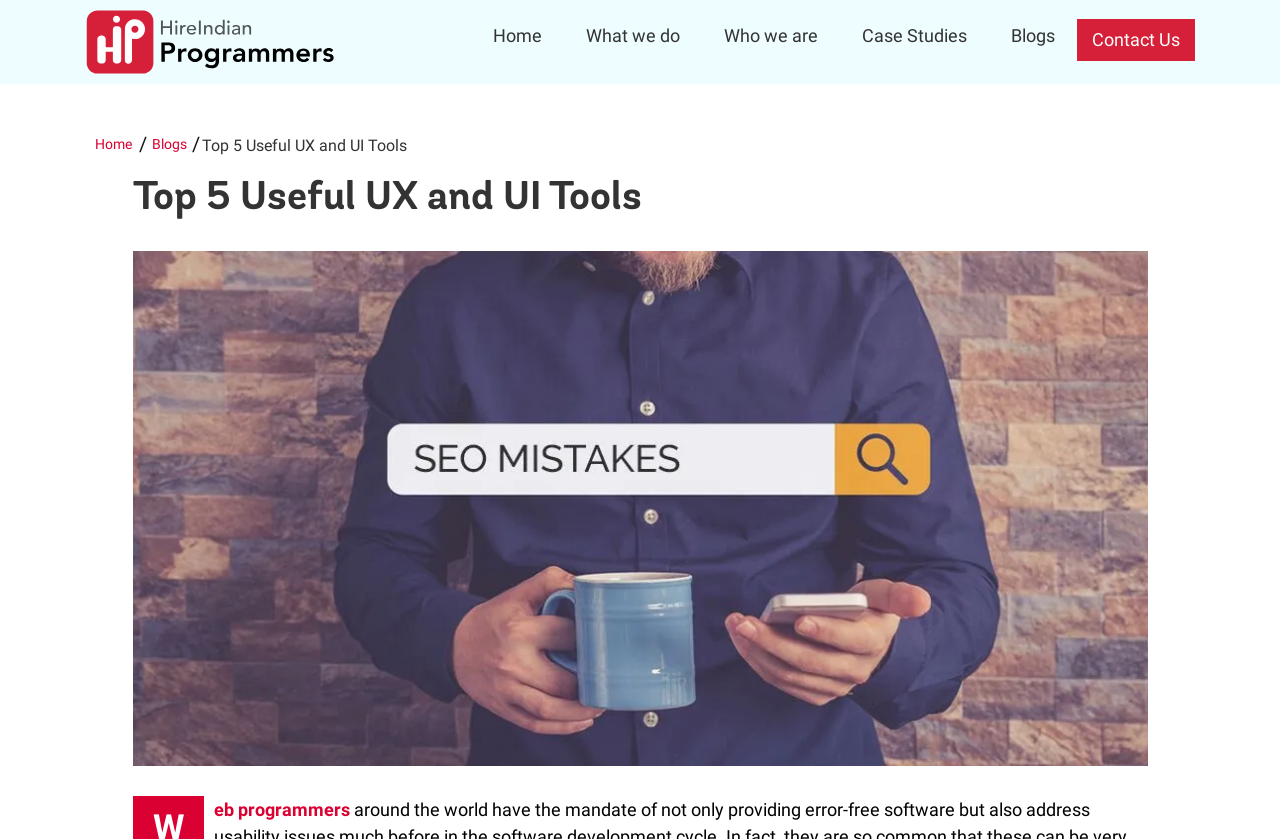Please predict the bounding box coordinates of the element's region where a click is necessary to complete the following instruction: "Contact 'Us'". The coordinates should be represented by four float numbers between 0 and 1, i.e., [left, top, right, bottom].

[0.841, 0.022, 0.934, 0.072]